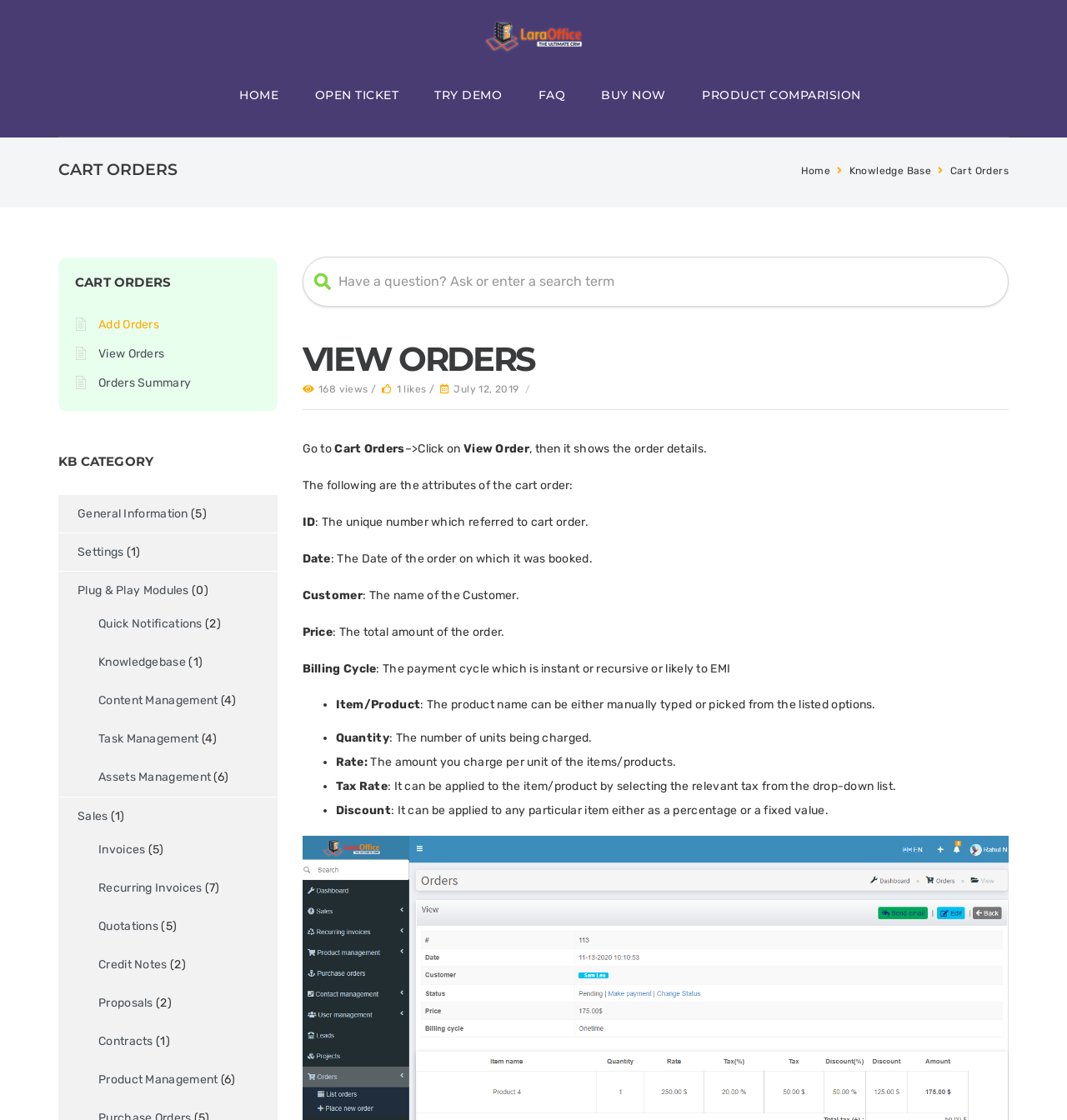Indicate the bounding box coordinates of the element that needs to be clicked to satisfy the following instruction: "click on Cart Orders". The coordinates should be four float numbers between 0 and 1, i.e., [left, top, right, bottom].

[0.89, 0.147, 0.945, 0.157]